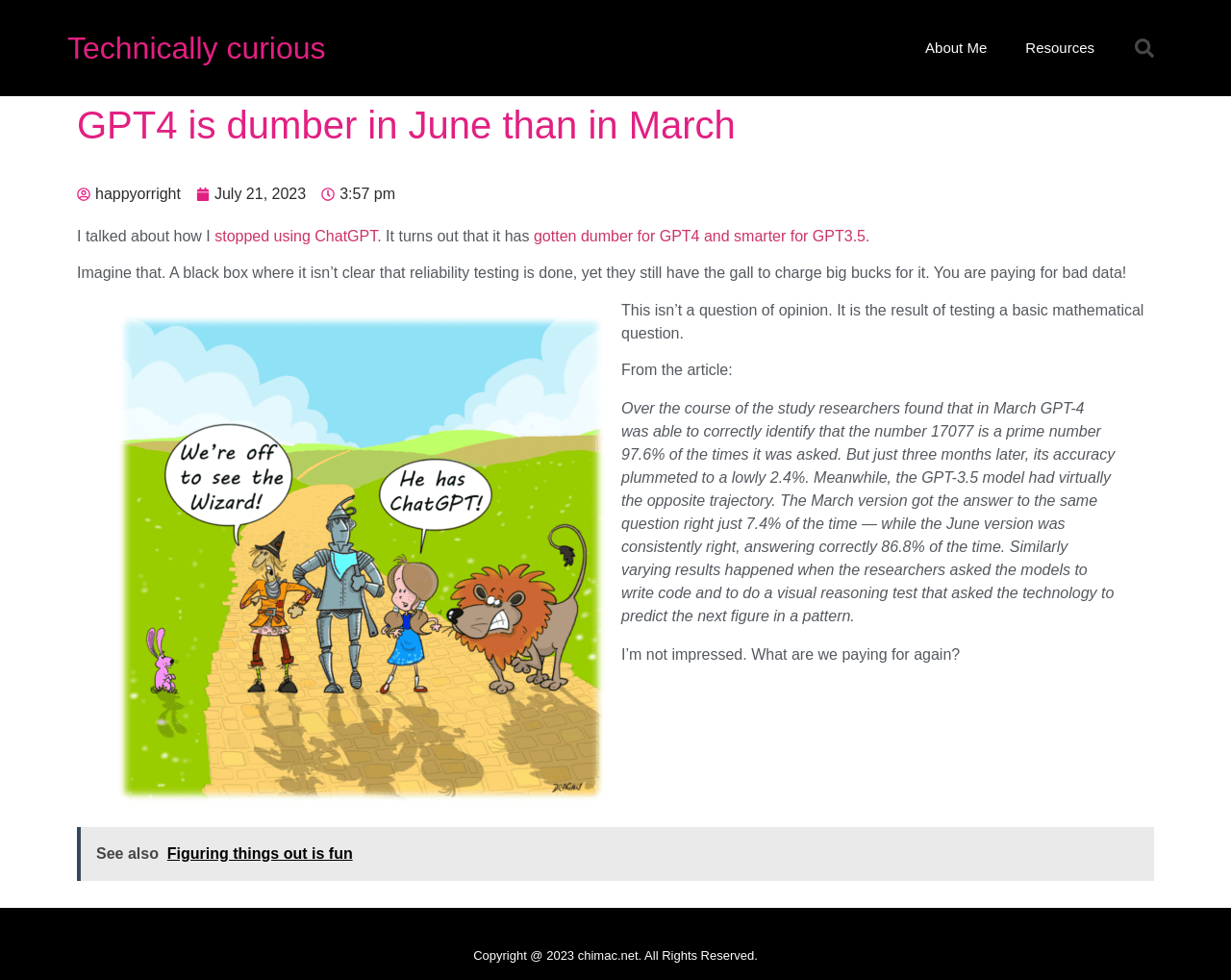What is the author's opinion about GPT4? Using the information from the screenshot, answer with a single word or phrase.

Not impressed